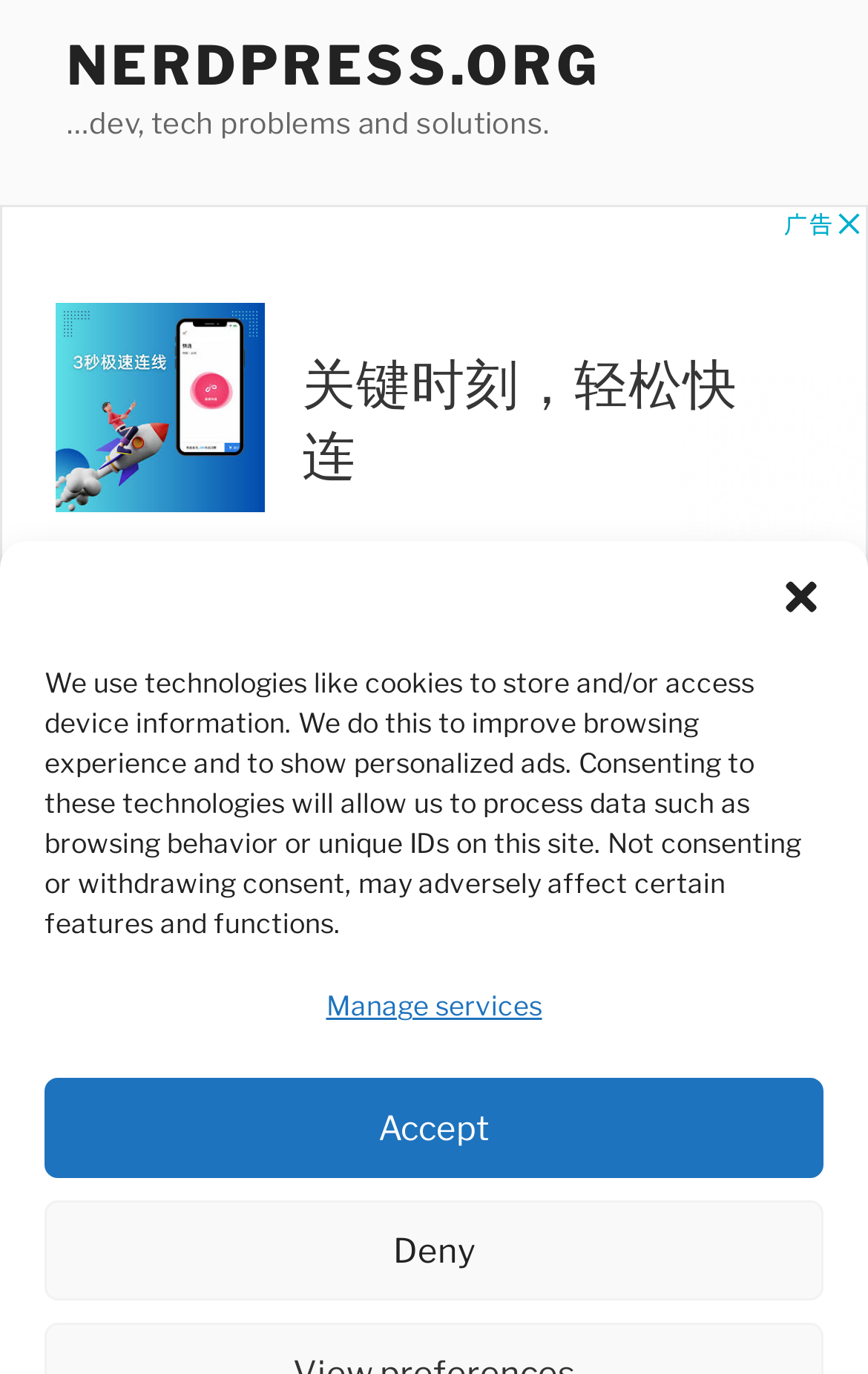From the element description Ivo Bathke, predict the bounding box coordinates of the UI element. The coordinates must be specified in the format (top-left x, top-left y, bottom-right x, bottom-right y) and should be within the 0 to 1 range.

[0.546, 0.755, 0.774, 0.778]